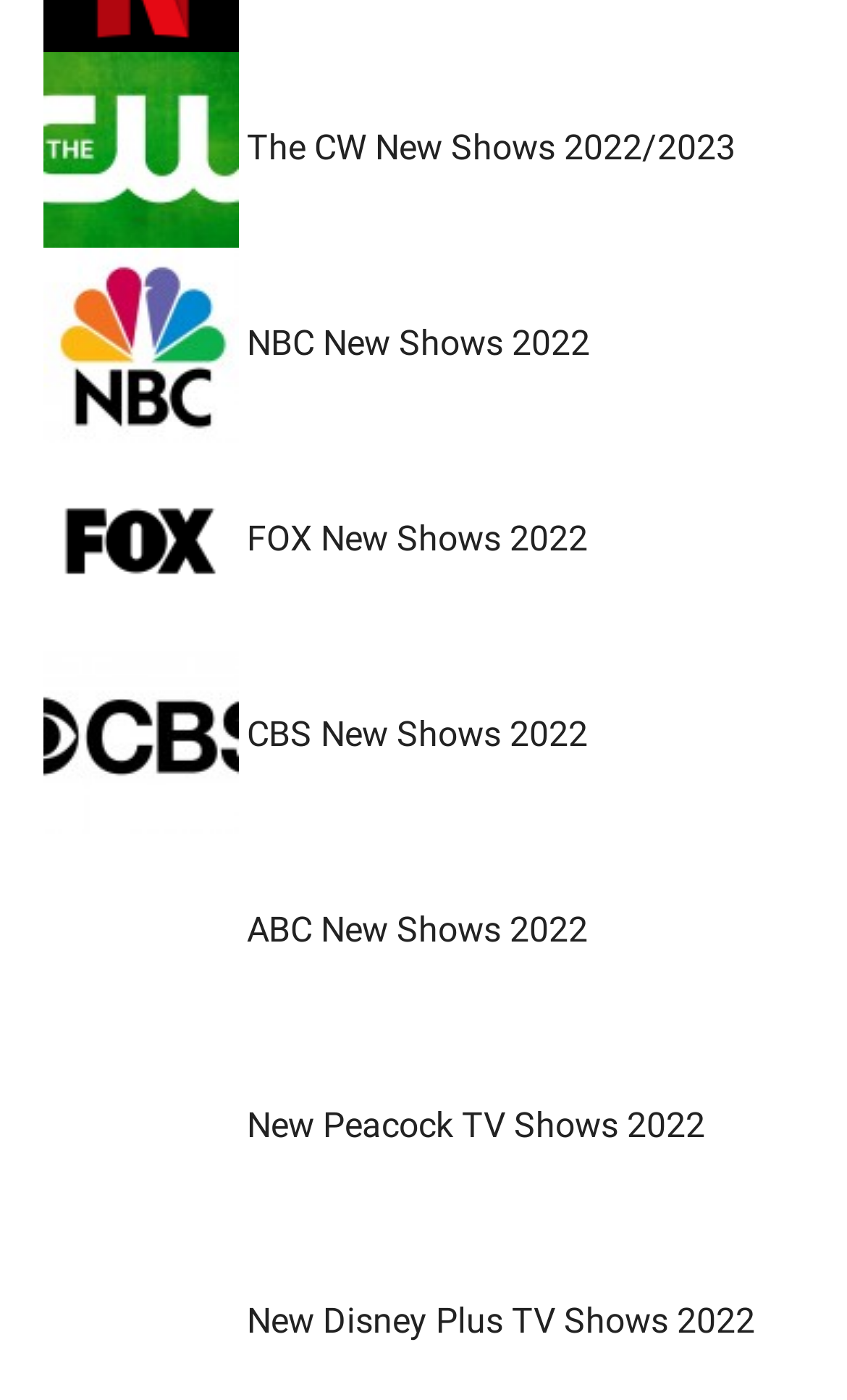Given the description of a UI element: "parent_node: NBC New Shows 2022", identify the bounding box coordinates of the matching element in the webpage screenshot.

[0.05, 0.23, 0.291, 0.26]